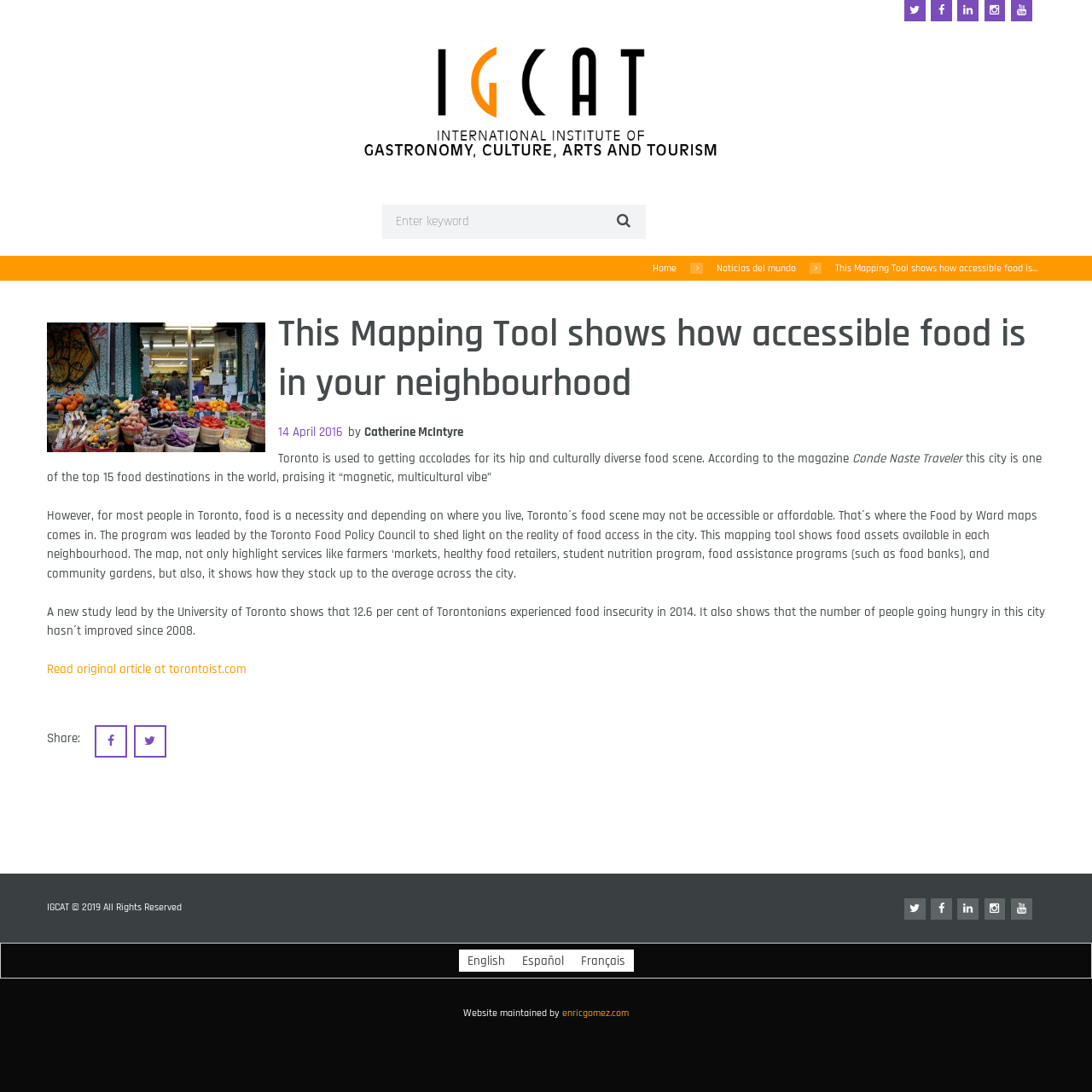Answer the question with a brief word or phrase:
What is the name of the magazine that praised Toronto's food scene?

Conde Naste Traveler